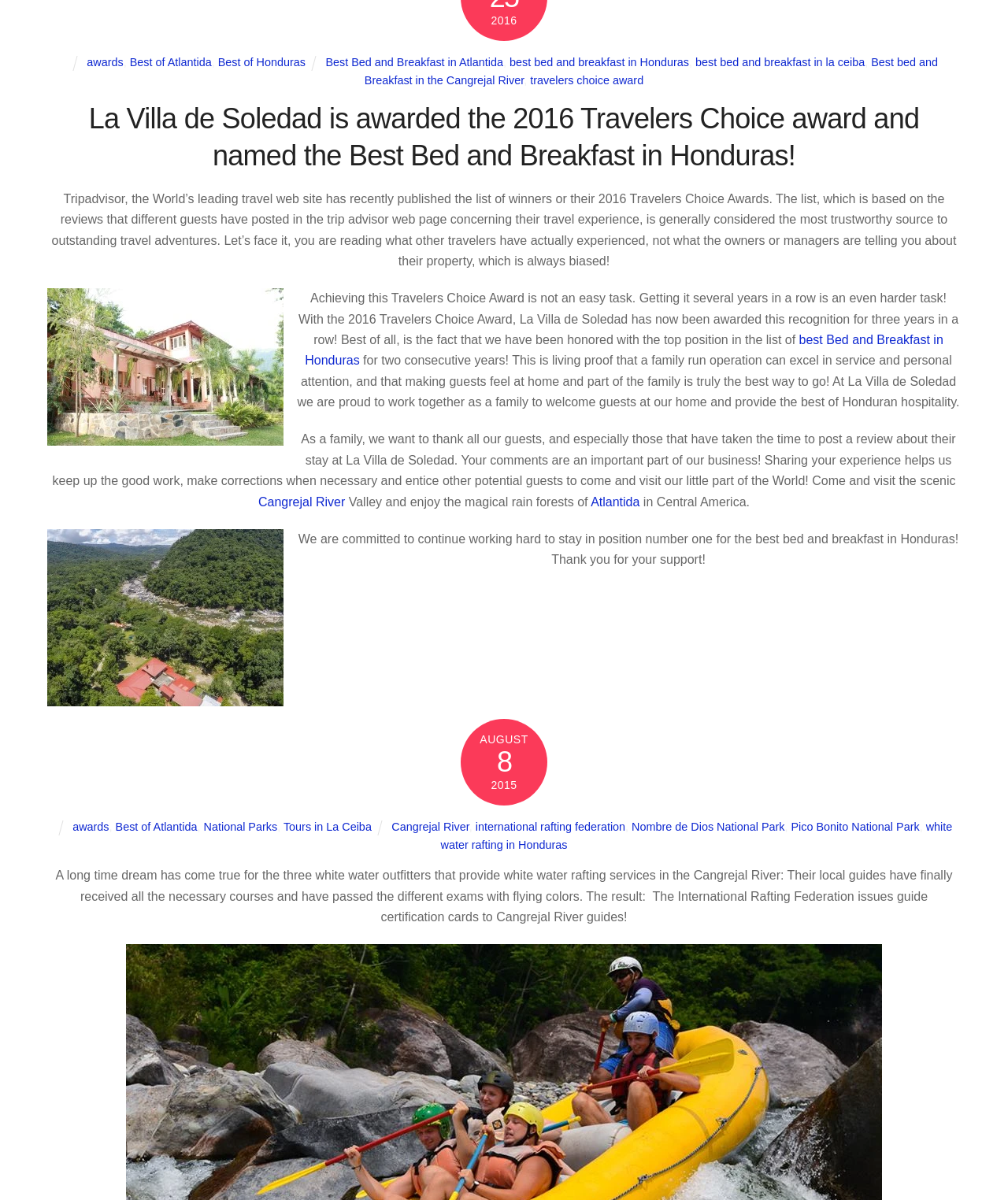Locate the bounding box coordinates of the area you need to click to fulfill this instruction: 'Click on the 'awards' link'. The coordinates must be in the form of four float numbers ranging from 0 to 1: [left, top, right, bottom].

[0.086, 0.047, 0.122, 0.057]